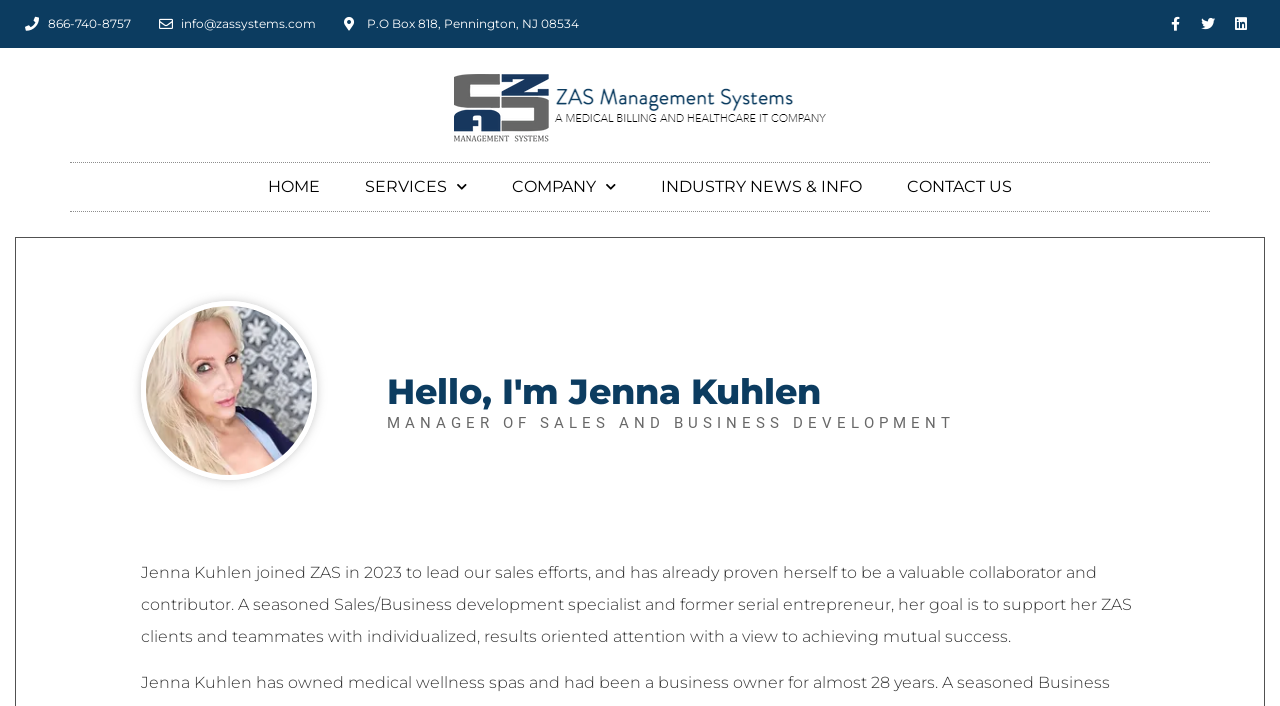Specify the bounding box coordinates of the element's region that should be clicked to achieve the following instruction: "Explore SERVICES". The bounding box coordinates consist of four float numbers between 0 and 1, in the format [left, top, right, bottom].

[0.27, 0.23, 0.38, 0.298]